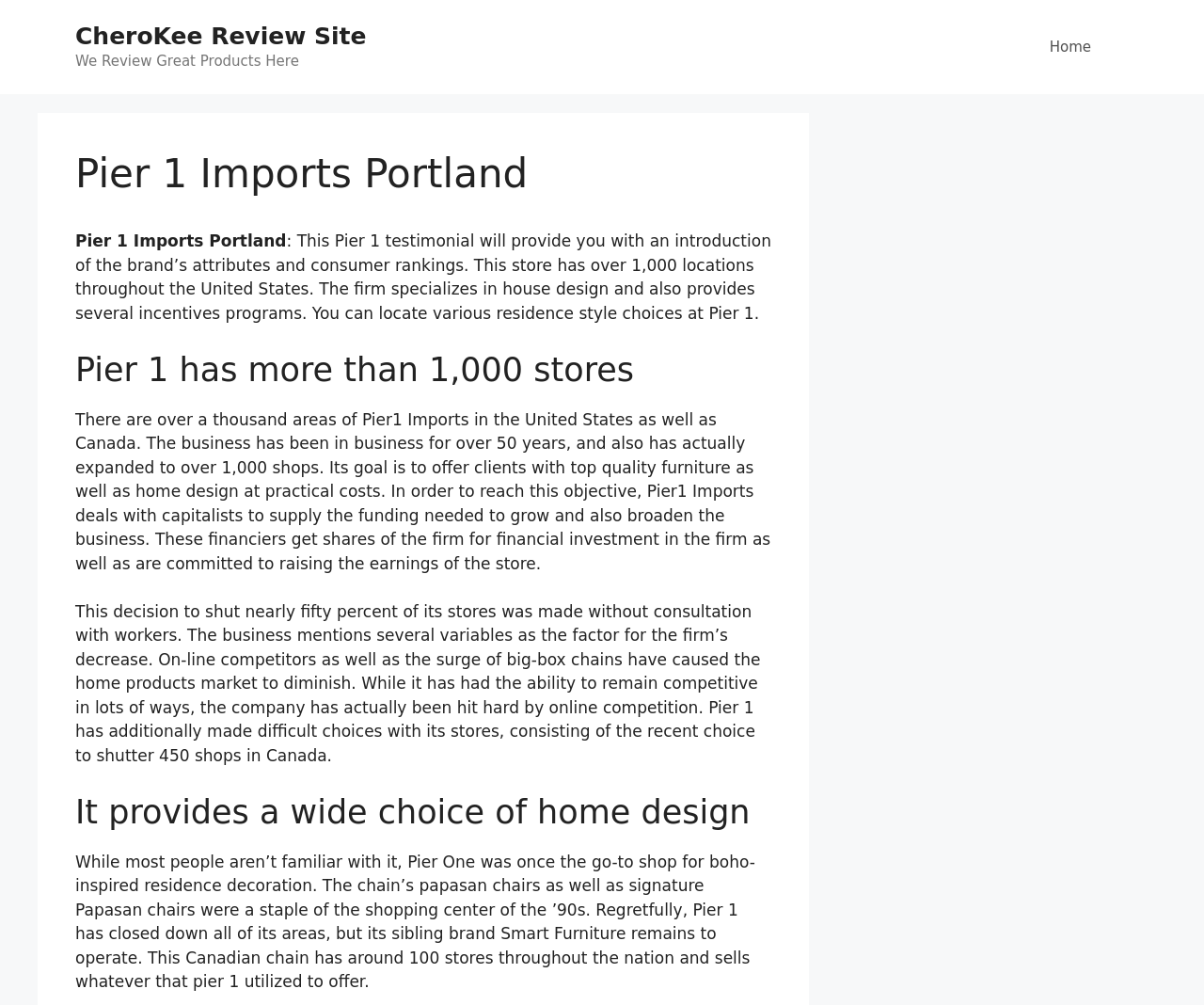Please reply to the following question with a single word or a short phrase:
Is Pier 1 Imports still operating?

no